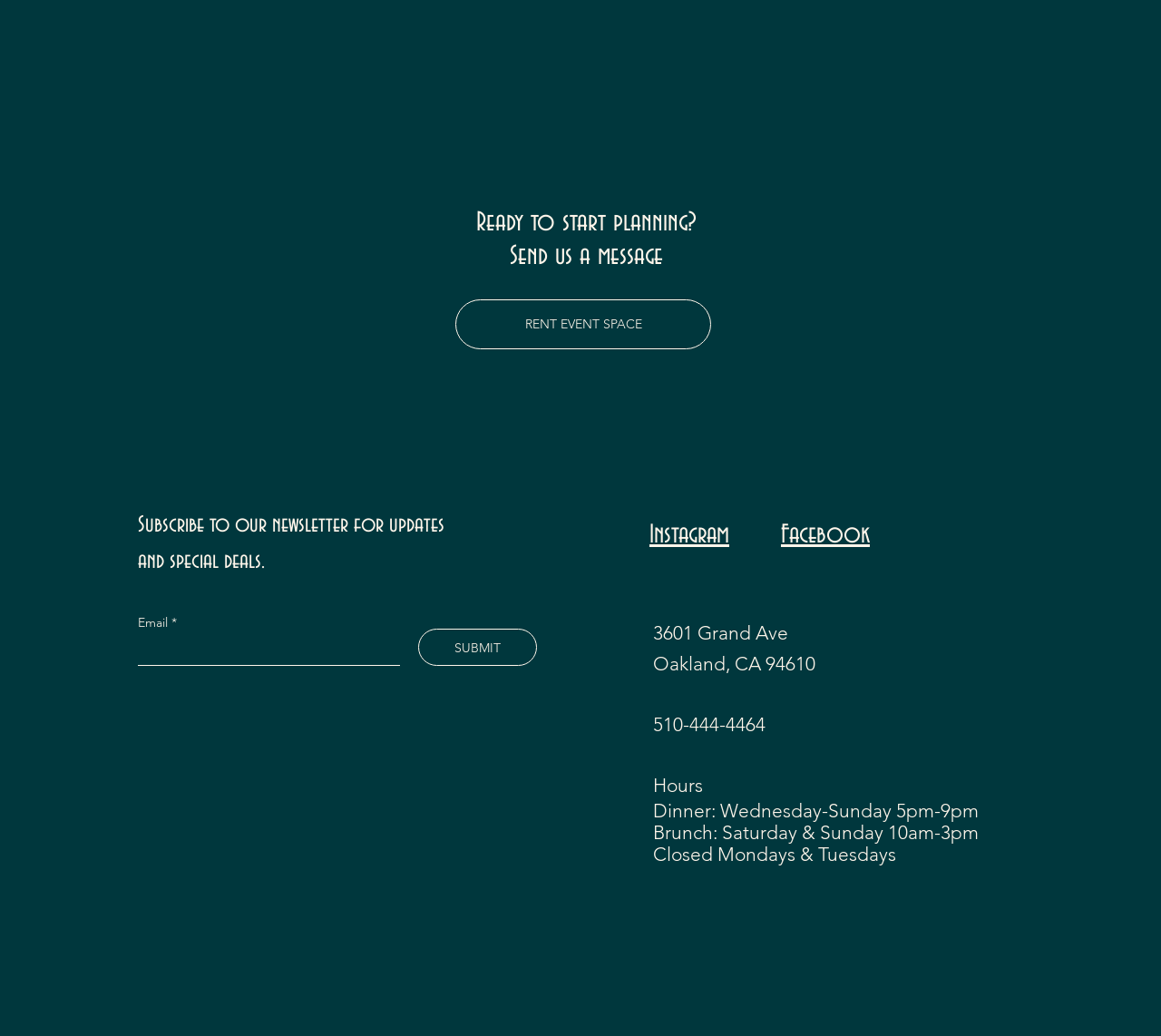What is the brunch schedule?
Answer the question with a single word or phrase by looking at the picture.

Saturday & Sunday 10am-3pm